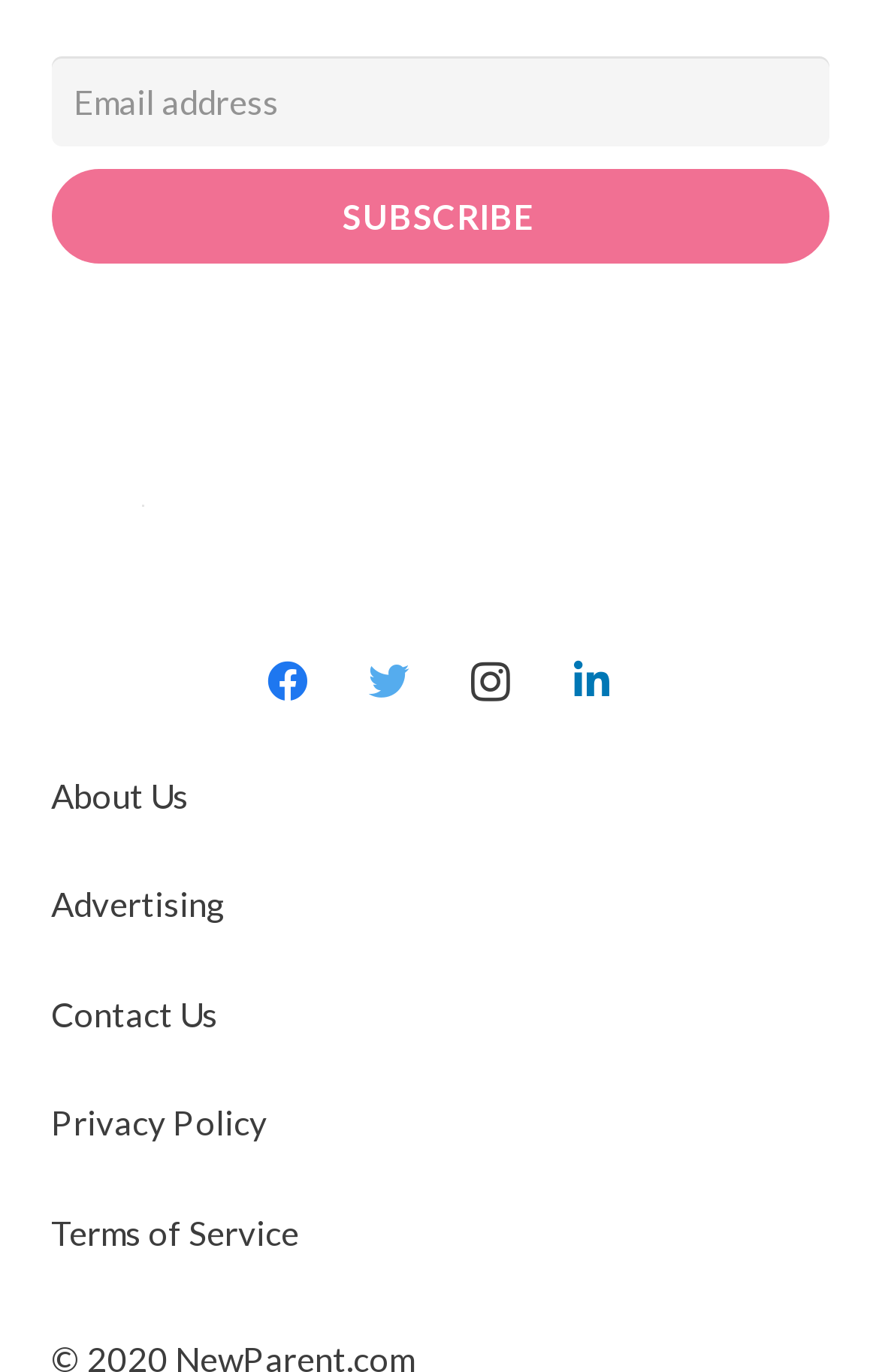Could you find the bounding box coordinates of the clickable area to complete this instruction: "Subscribe to the newsletter"?

[0.058, 0.123, 0.942, 0.192]